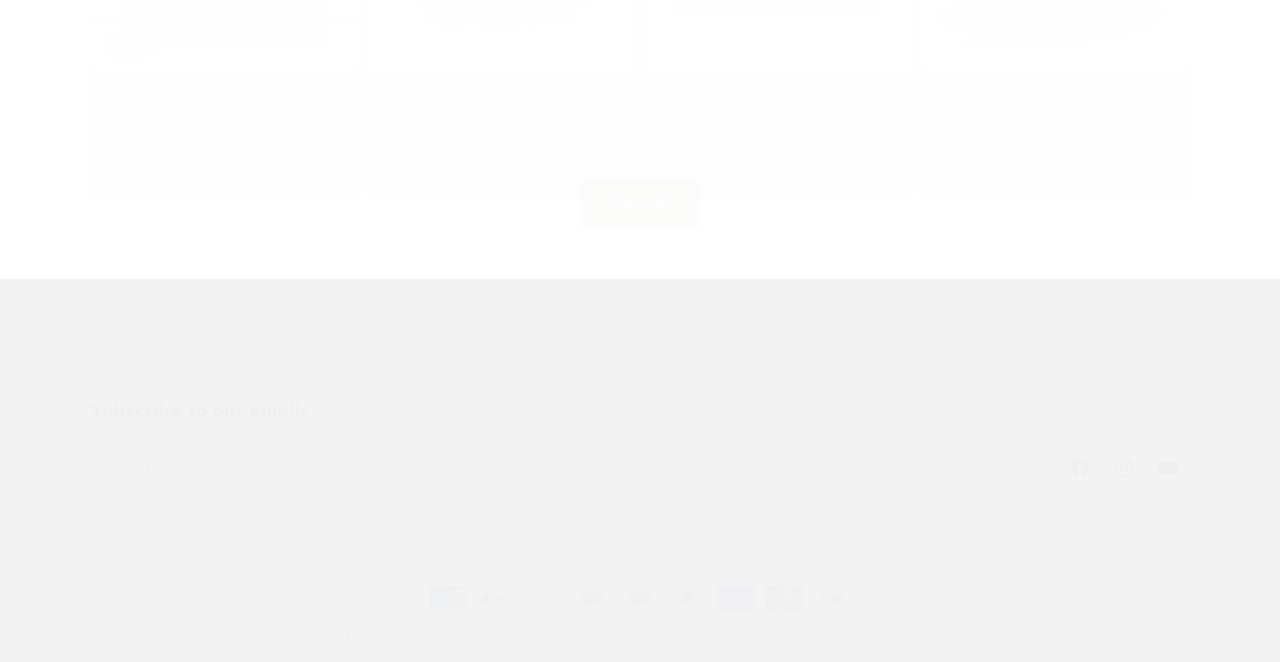Identify the bounding box coordinates of the clickable region to carry out the given instruction: "Click on Who we are".

None